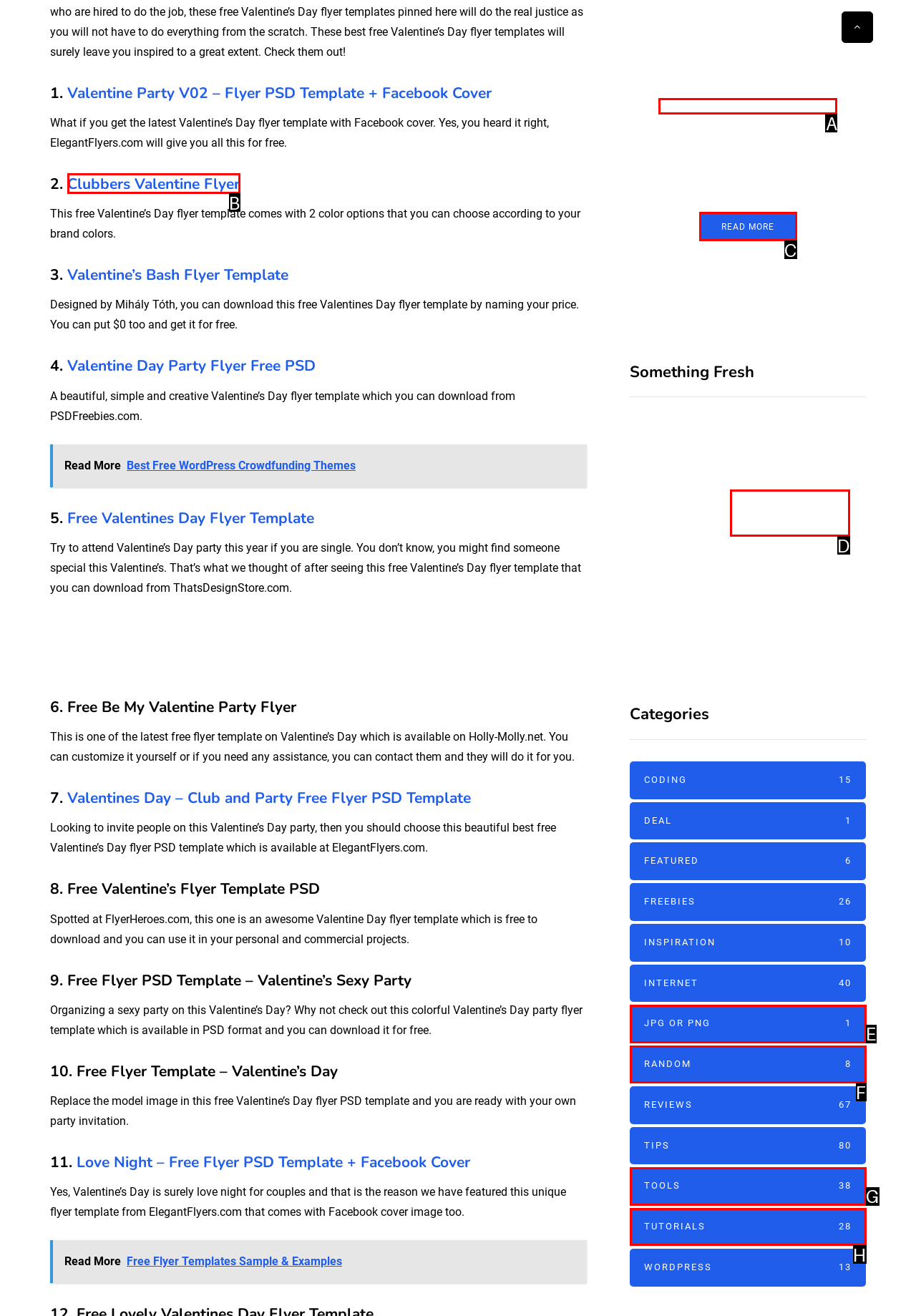Identify the HTML element to click to execute this task: Visit the 'PARTNERS' section Respond with the letter corresponding to the proper option.

A